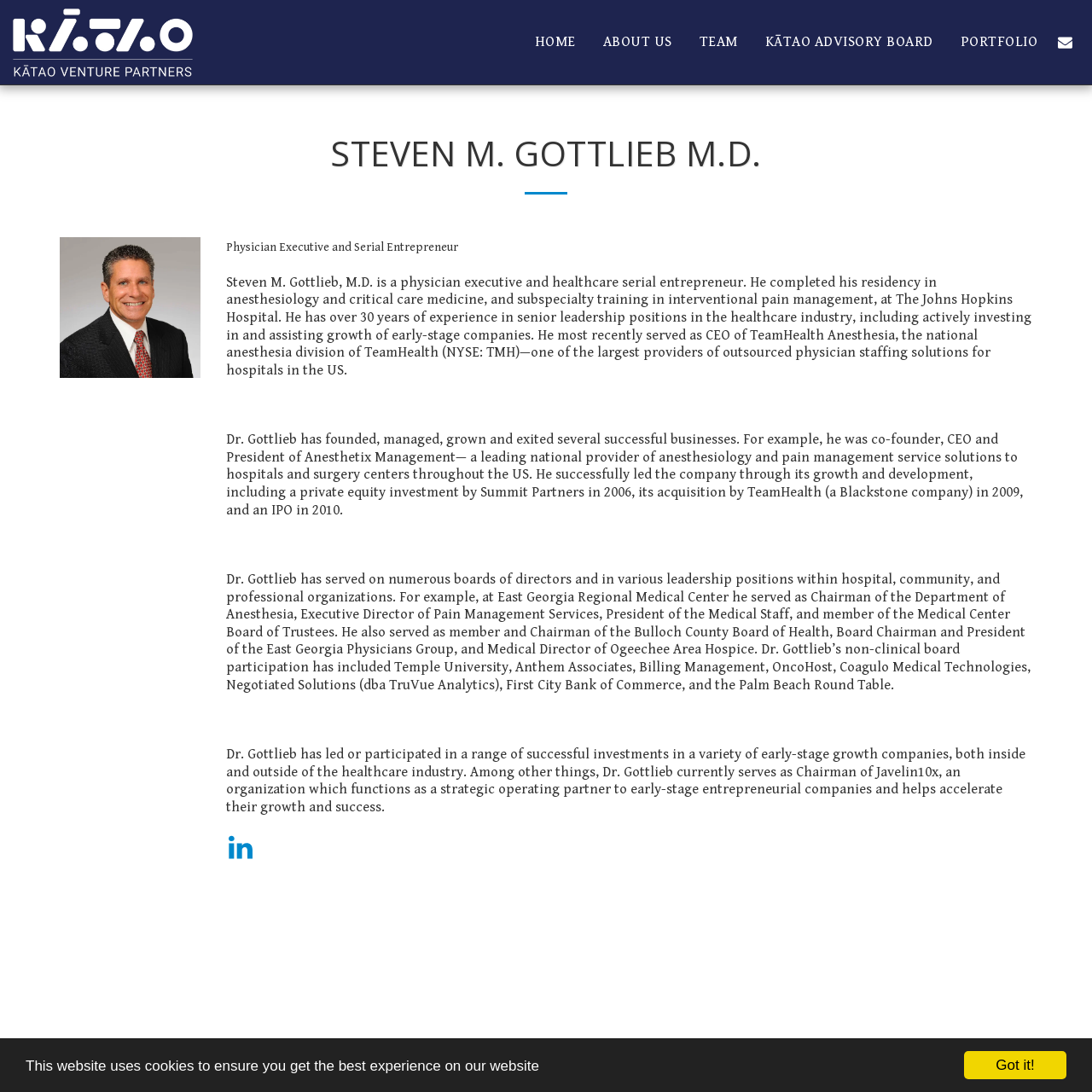Can you determine the bounding box coordinates of the area that needs to be clicked to fulfill the following instruction: "View House Listings"?

None